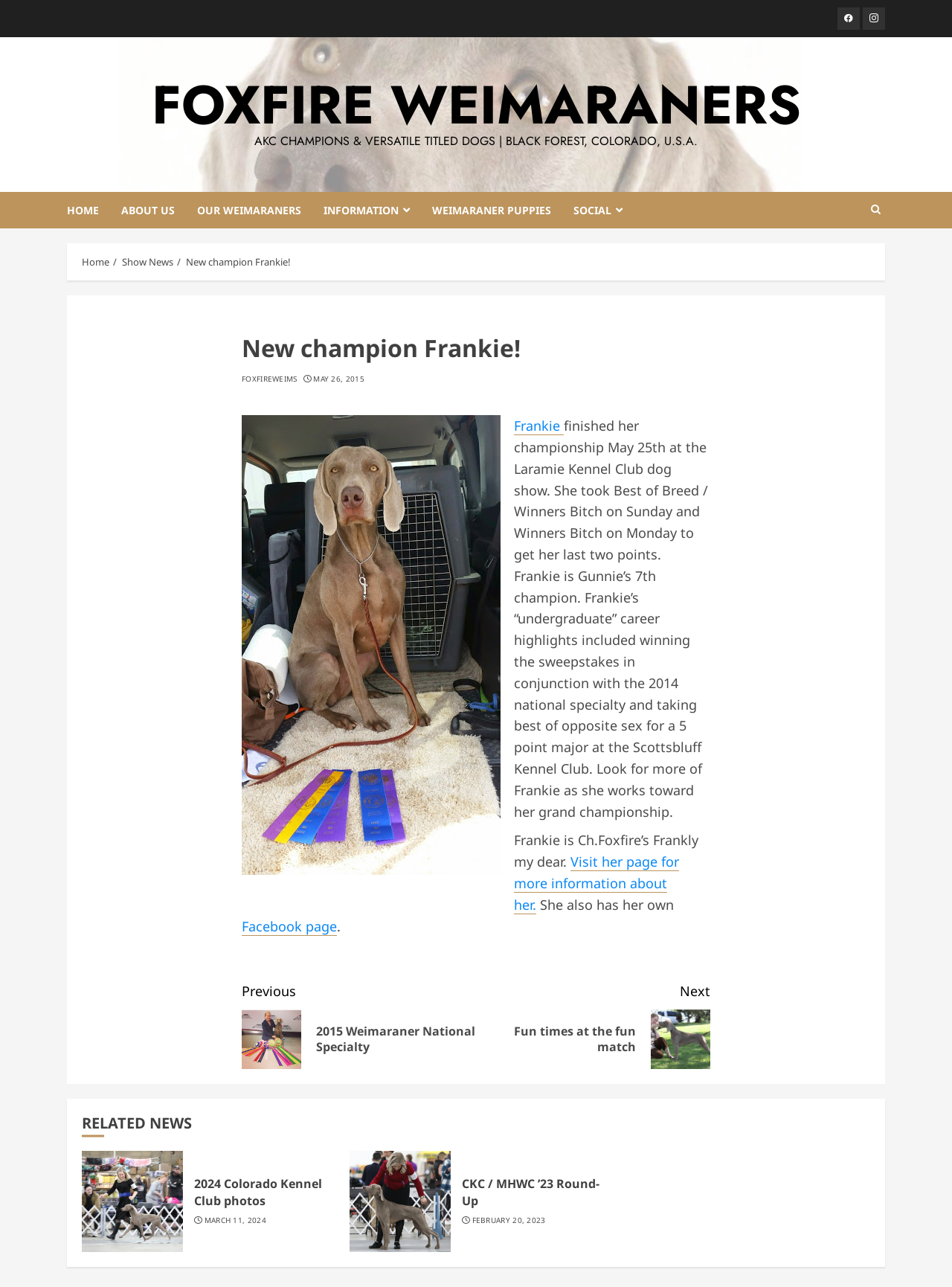Using the information shown in the image, answer the question with as much detail as possible: How many links are in the navigation 'Breadcrumbs'?

The navigation 'Breadcrumbs' contains three links: 'Home', 'Show News', and 'New champion Frankie!'.